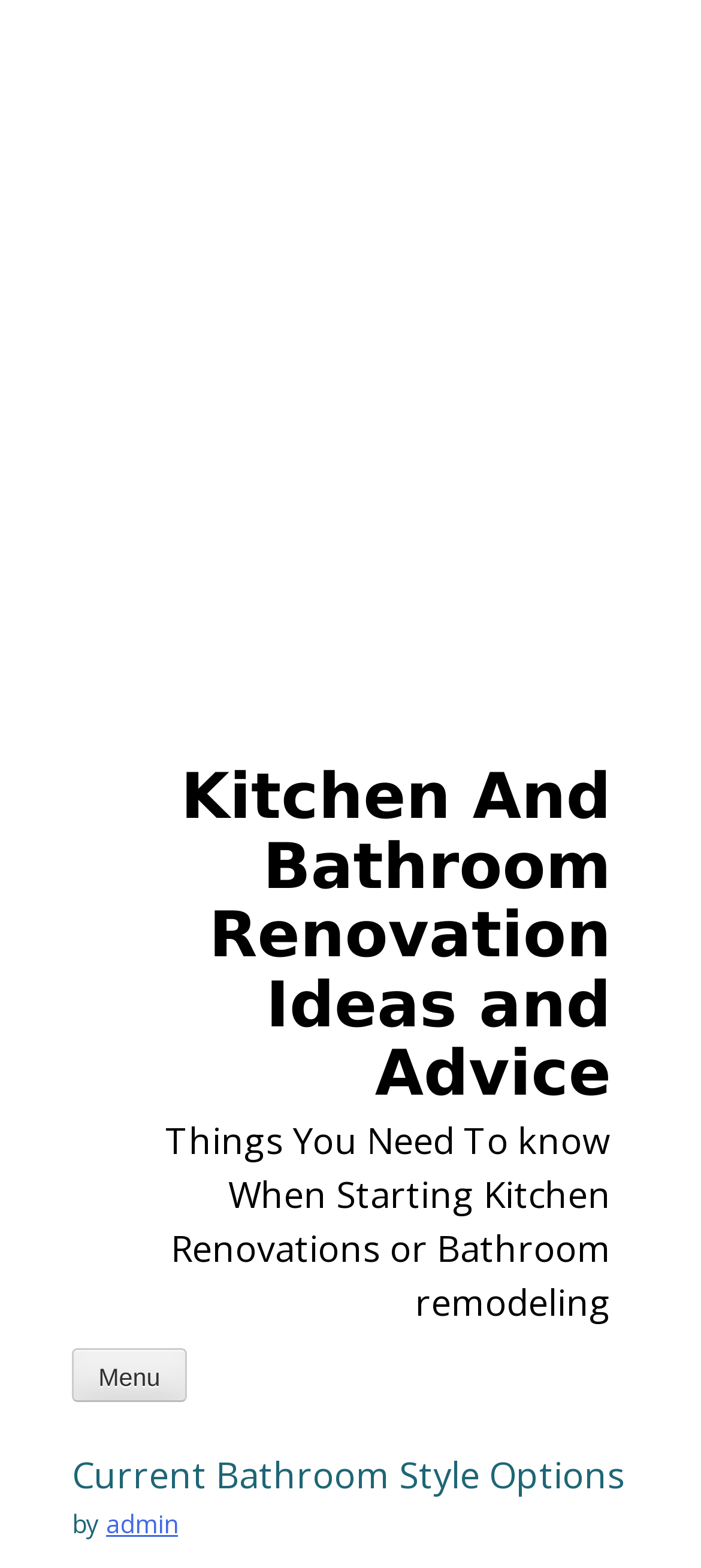Using a single word or phrase, answer the following question: 
How many main sections are there on the webpage?

2